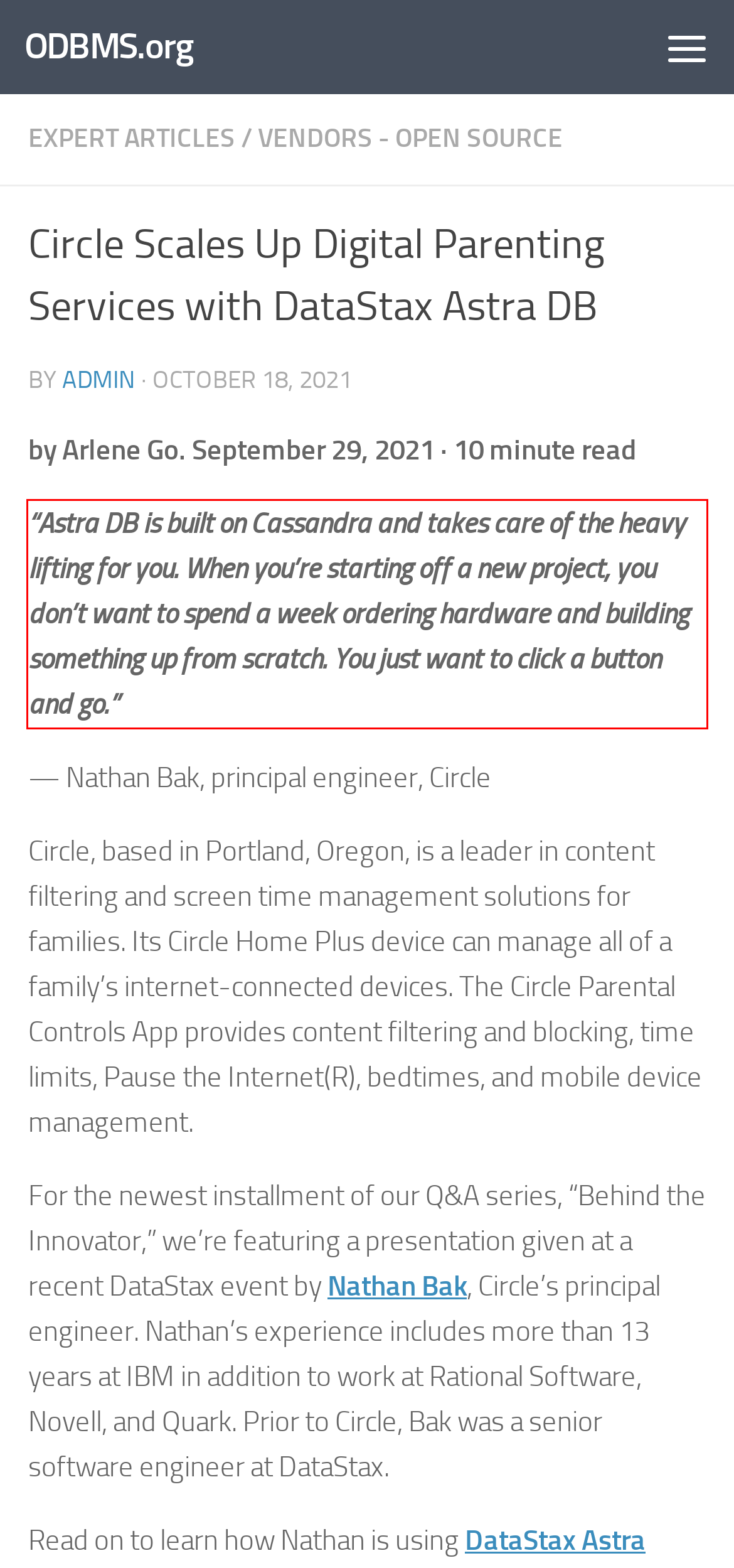Given a webpage screenshot, locate the red bounding box and extract the text content found inside it.

“Astra DB is built on Cassandra and takes care of the heavy lifting for you. When you’re starting off a new project, you don’t want to spend a week ordering hardware and building something up from scratch. You just want to click a button and go.”